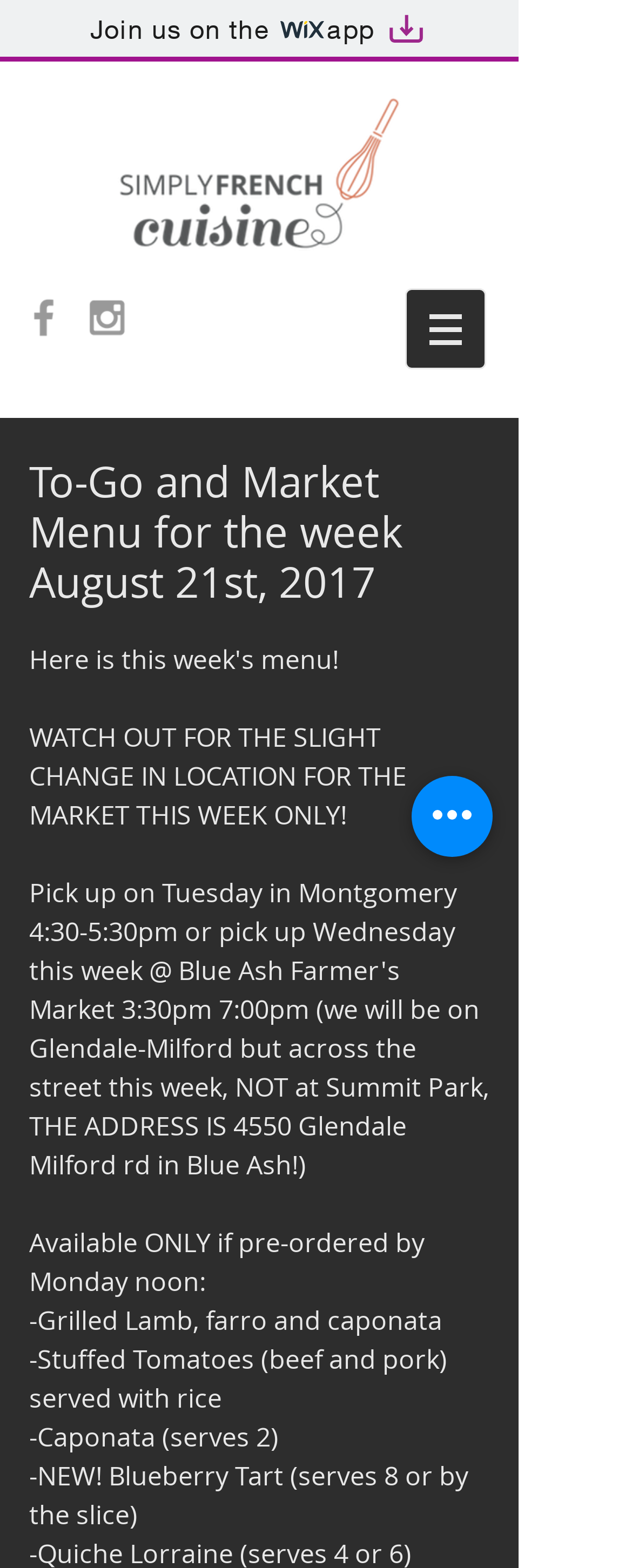How many food items are available for pre-order?
From the details in the image, provide a complete and detailed answer to the question.

By counting the number of StaticText elements describing food items, it can be seen that there are 5 food items available for pre-order: Grilled Lamb, Stuffed Tomatoes, Caponata, Blueberry Tart, and an unspecified item.